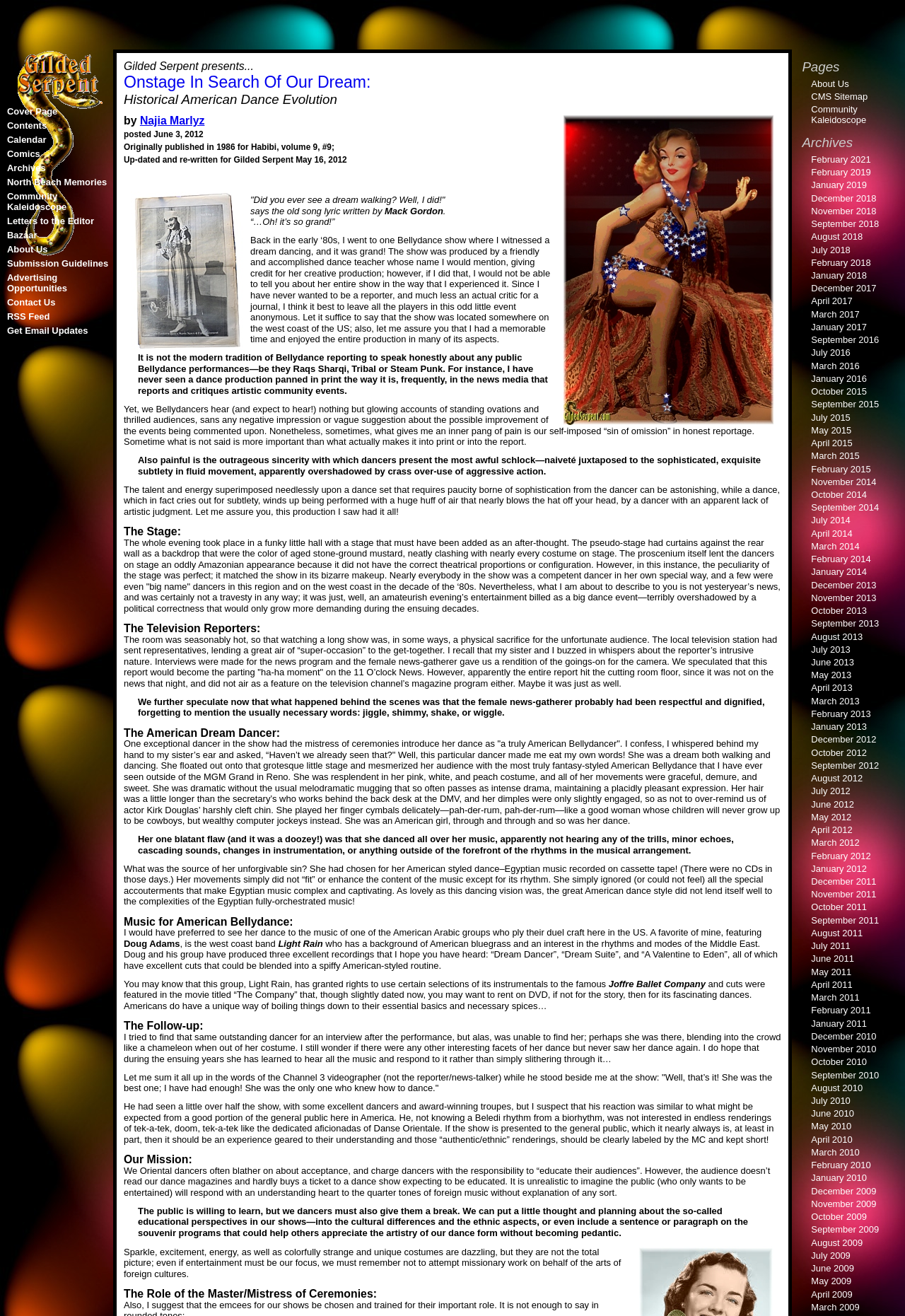Determine the bounding box coordinates of the UI element that matches the following description: "Letters to the Editor". The coordinates should be four float numbers between 0 and 1 in the format [left, top, right, bottom].

[0.008, 0.164, 0.104, 0.172]